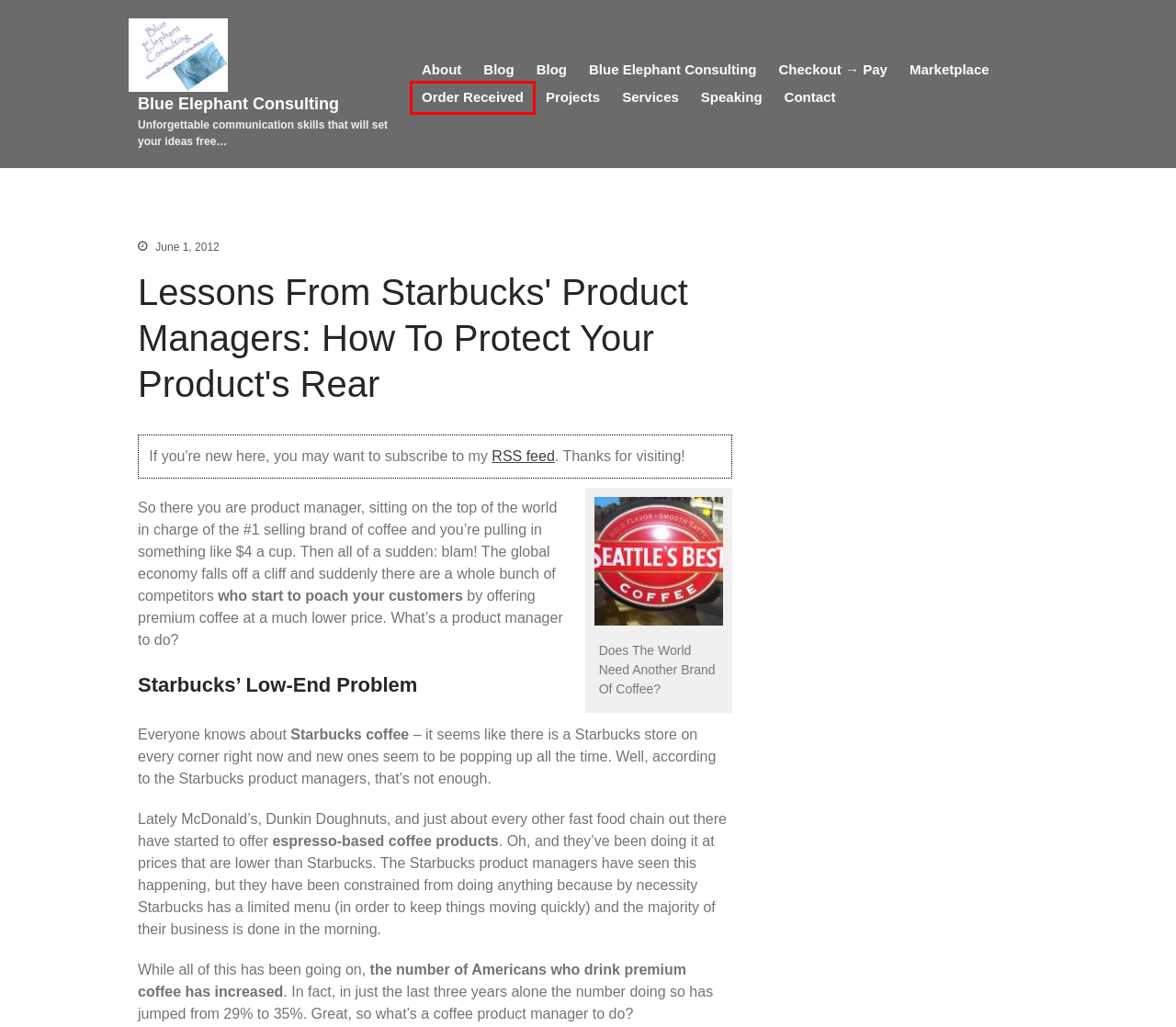Given a screenshot of a webpage with a red bounding box around a UI element, please identify the most appropriate webpage description that matches the new webpage after you click on the element. Here are the candidates:
A. Posts Archive - Blue Elephant Consulting
B. Services - Blue Elephant Consulting
C. Projects - Blue Elephant Consulting
D. Speaking - Blue Elephant Consulting
E. Order Received - Blue Elephant Consulting
F. About - Blue Elephant Consulting
G. Blog - Blue Elephant Consulting
H. Blue Elephant Consulting

E